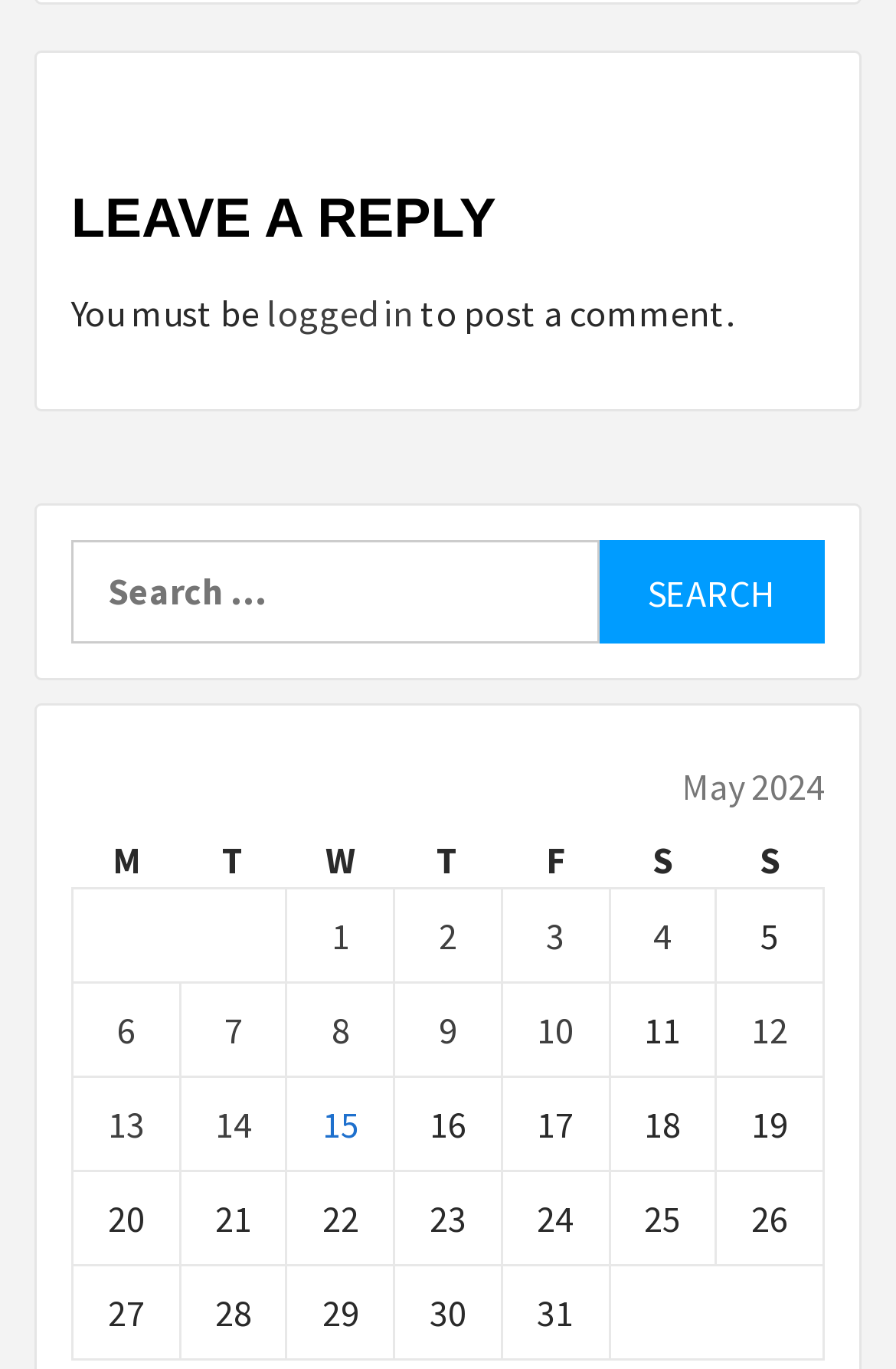Locate the bounding box coordinates of the clickable part needed for the task: "Click on 'Posts published on May 1, 2024'".

[0.37, 0.667, 0.39, 0.701]